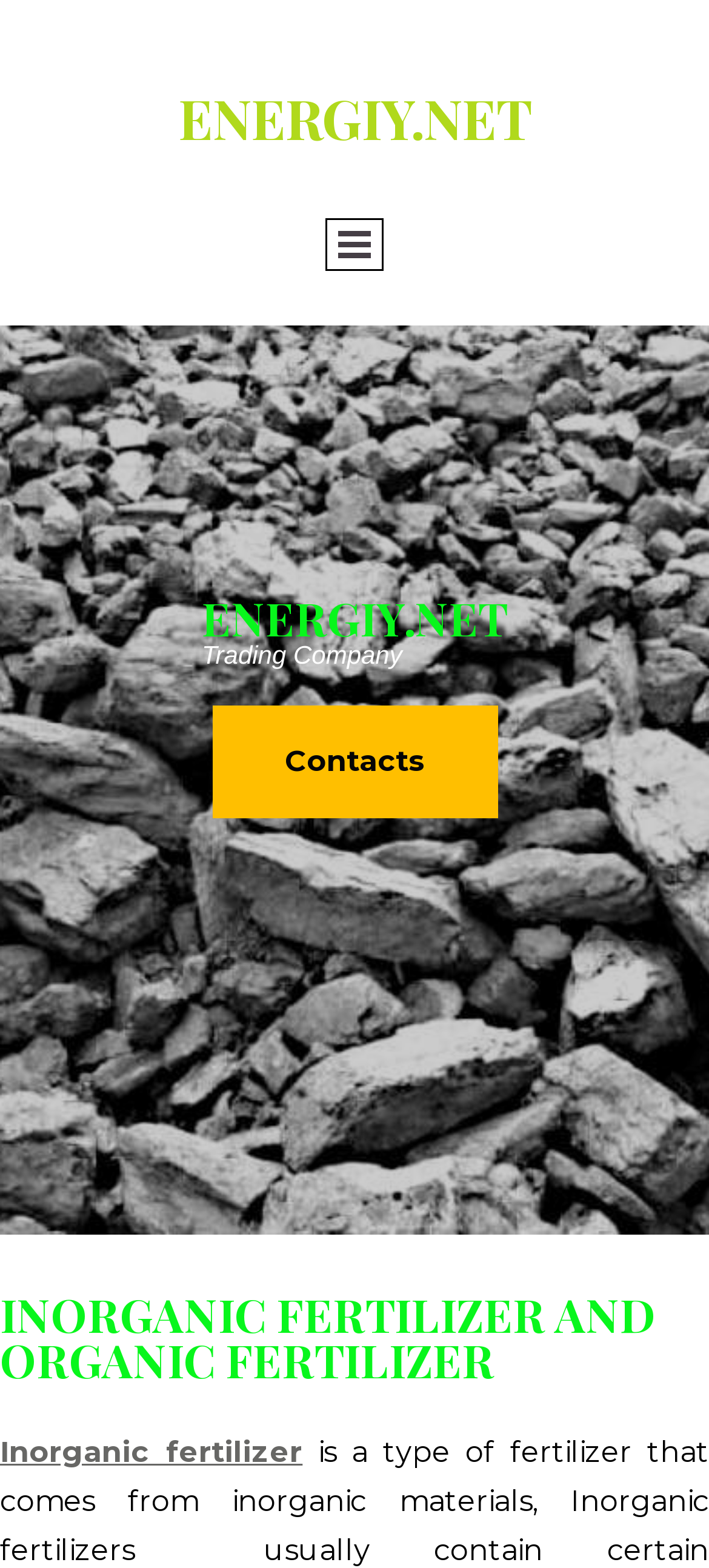Locate the bounding box of the user interface element based on this description: "Inorganic fertilizer".

[0.0, 0.915, 0.427, 0.937]